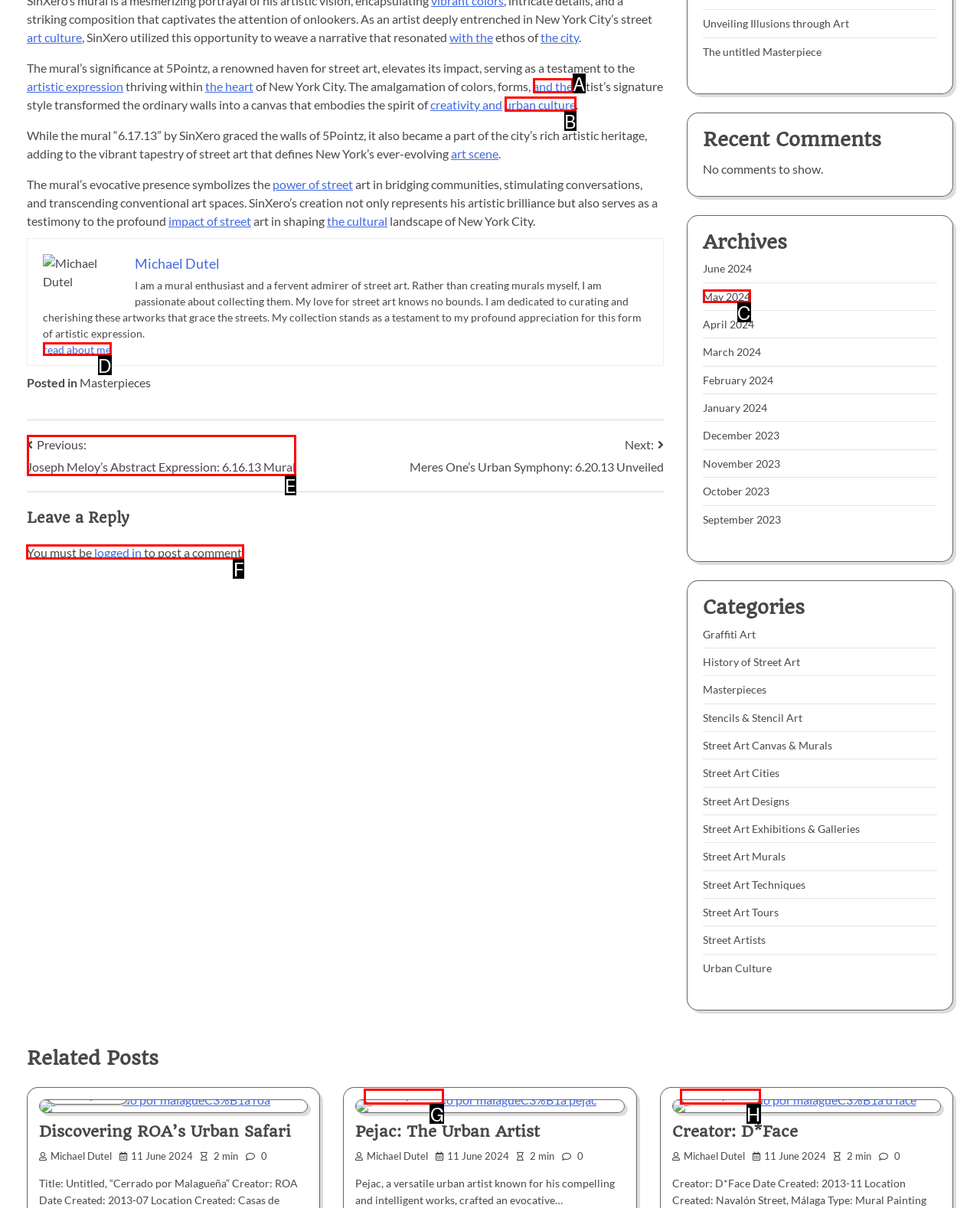For the task: Click the 'About' link, tell me the letter of the option you should click. Answer with the letter alone.

None